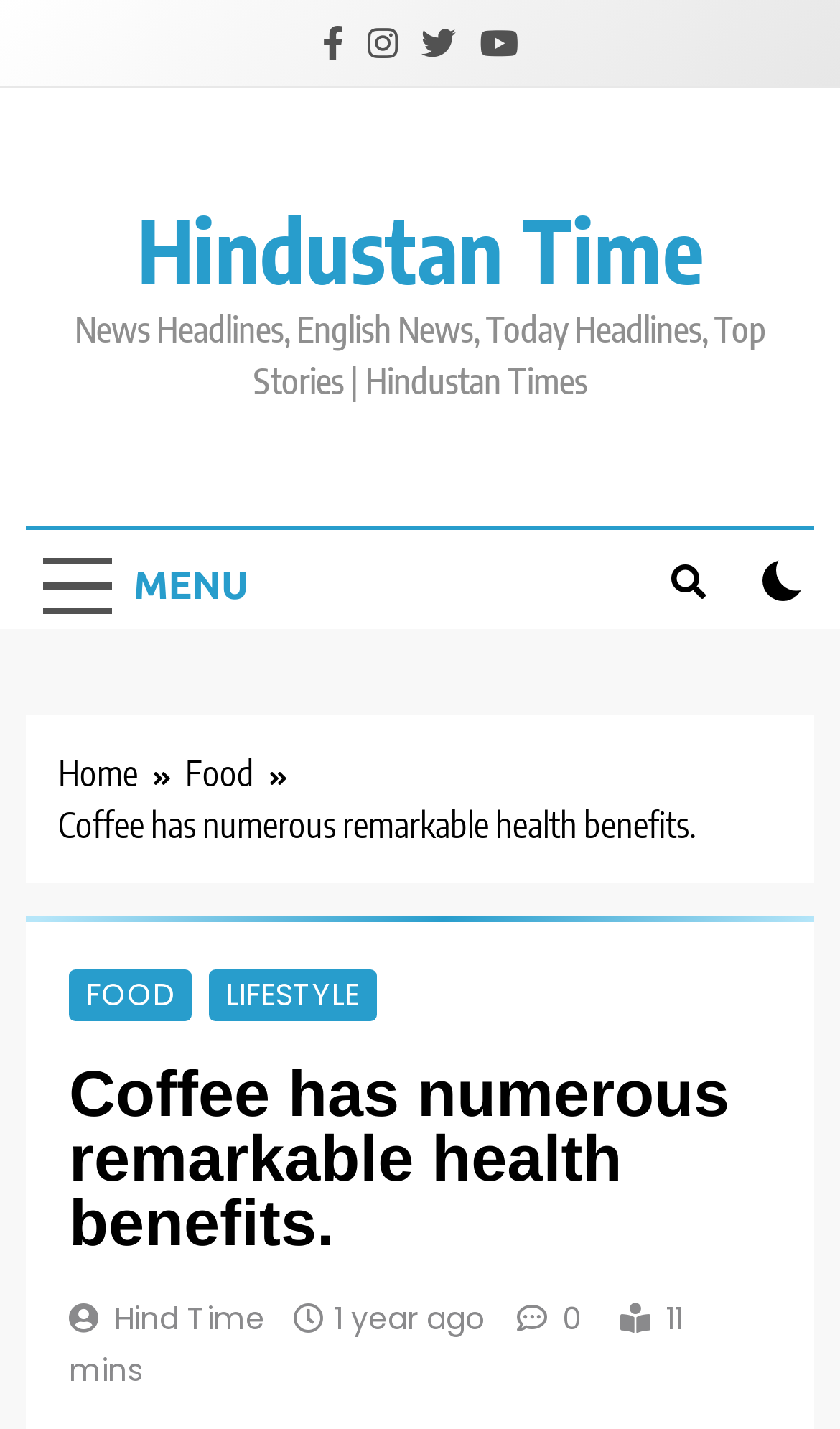Specify the bounding box coordinates of the element's region that should be clicked to achieve the following instruction: "Learn more about Blood Oxygen validation". The bounding box coordinates consist of four float numbers between 0 and 1, in the format [left, top, right, bottom].

None